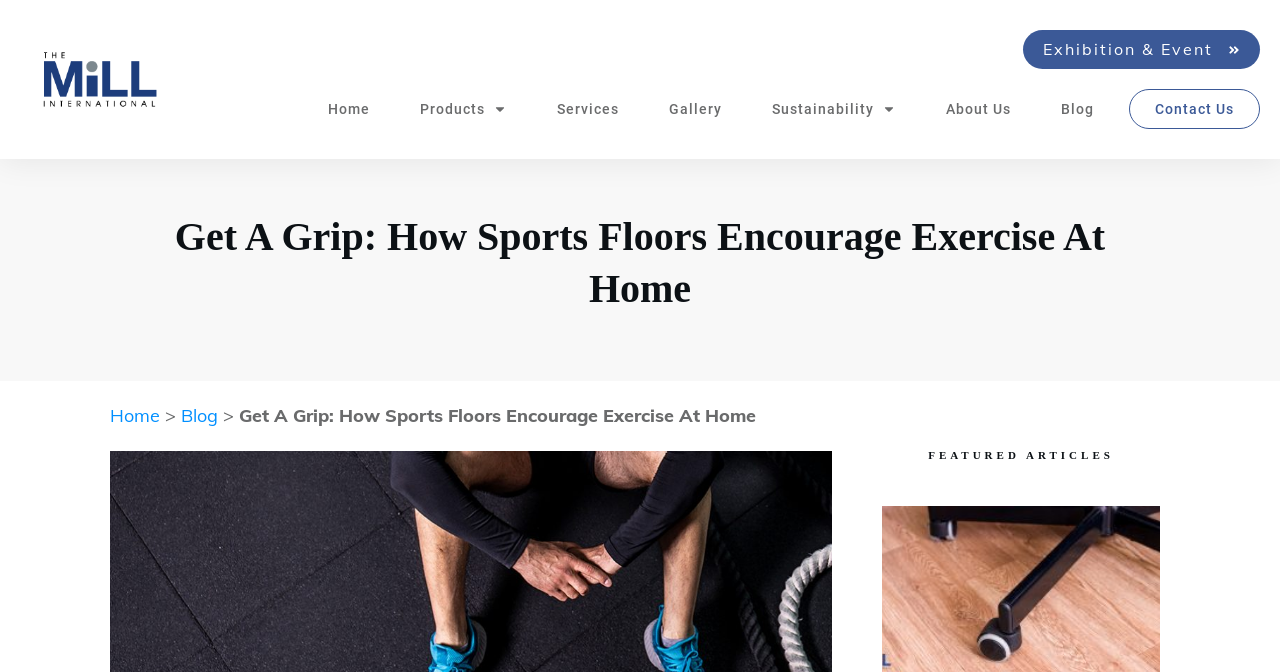Highlight the bounding box coordinates of the element you need to click to perform the following instruction: "read Get A Grip: How Sports Floors Encourage Exercise At Home article."

[0.137, 0.319, 0.863, 0.463]